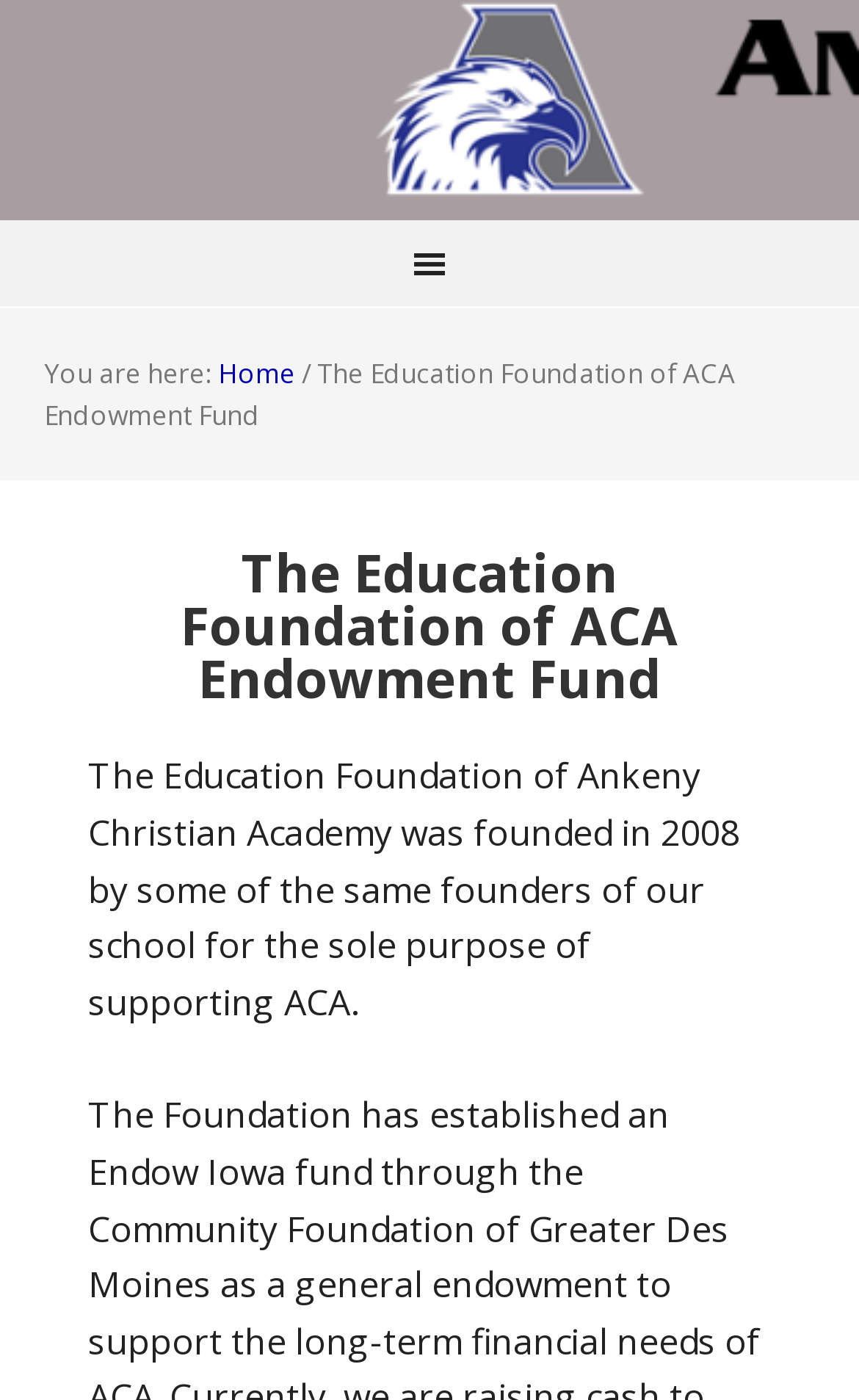Find the bounding box of the element with the following description: "Ankeny Christian Academy". The coordinates must be four float numbers between 0 and 1, formatted as [left, top, right, bottom].

[0.0, 0.0, 1.0, 0.157]